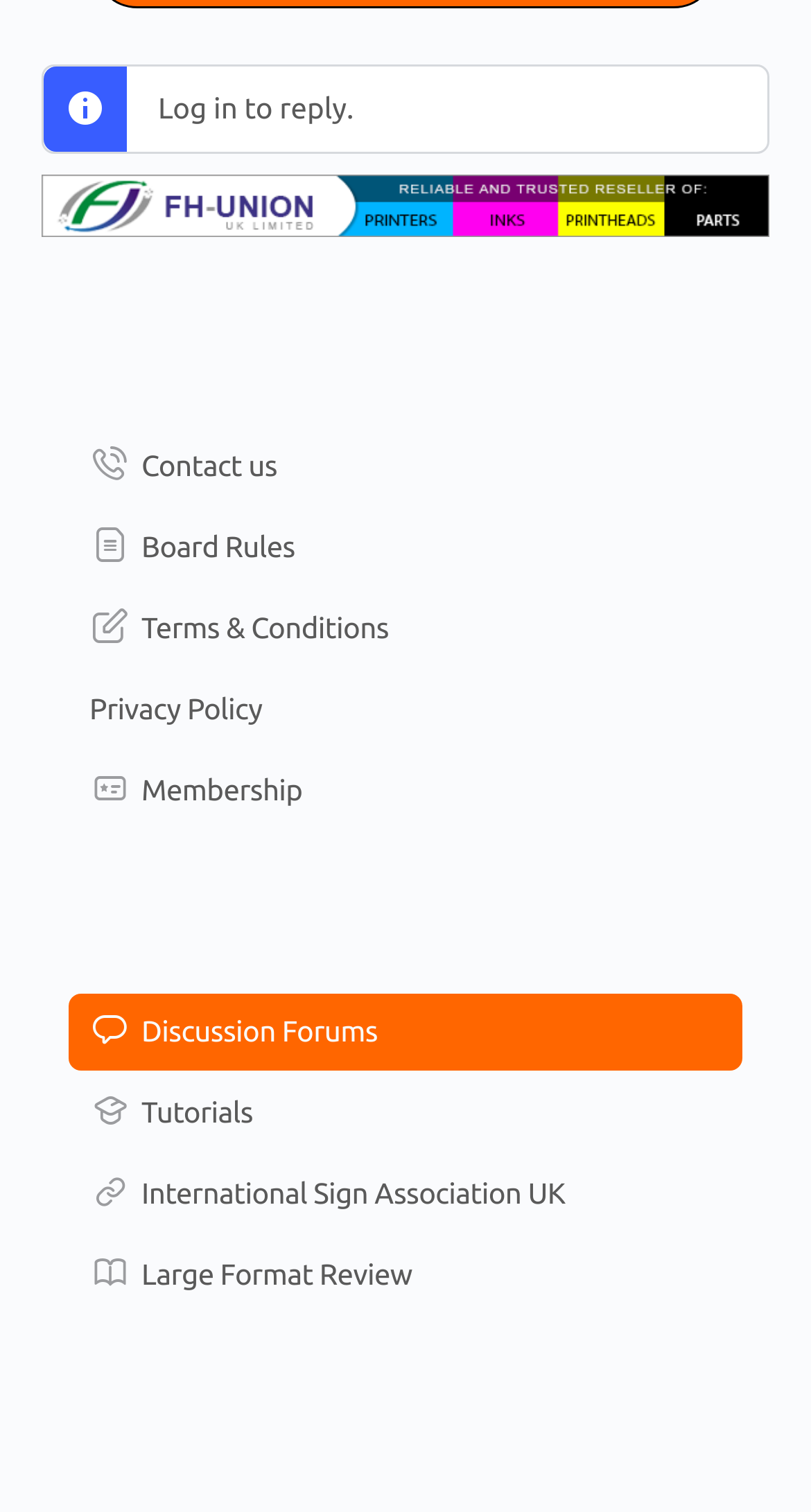Please locate the bounding box coordinates of the element's region that needs to be clicked to follow the instruction: "Click to contact us". The bounding box coordinates should be provided as four float numbers between 0 and 1, i.e., [left, top, right, bottom].

[0.085, 0.284, 0.915, 0.334]